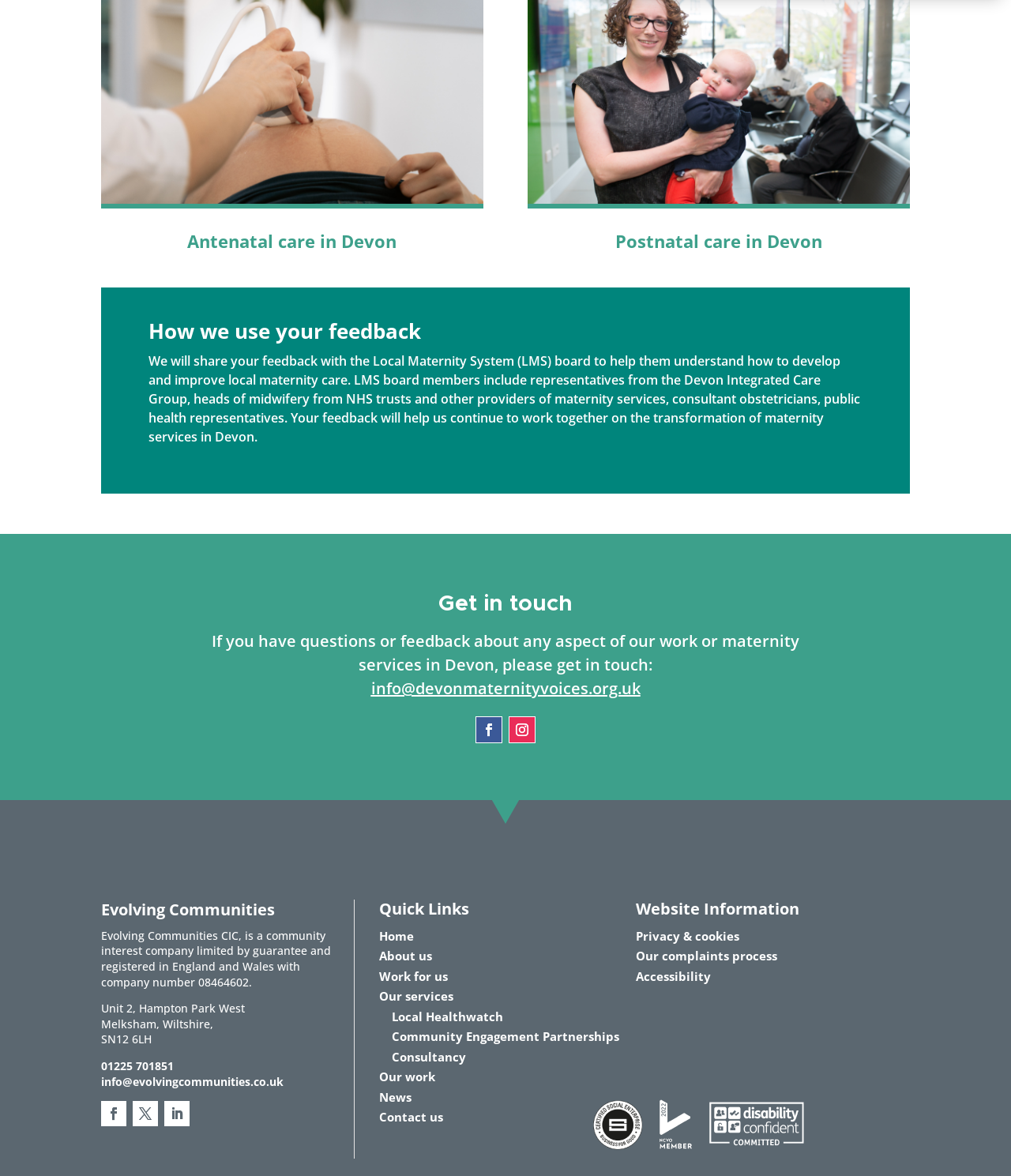Can you find the bounding box coordinates of the area I should click to execute the following instruction: "Check the Evolving Communities information"?

[0.1, 0.765, 0.342, 0.789]